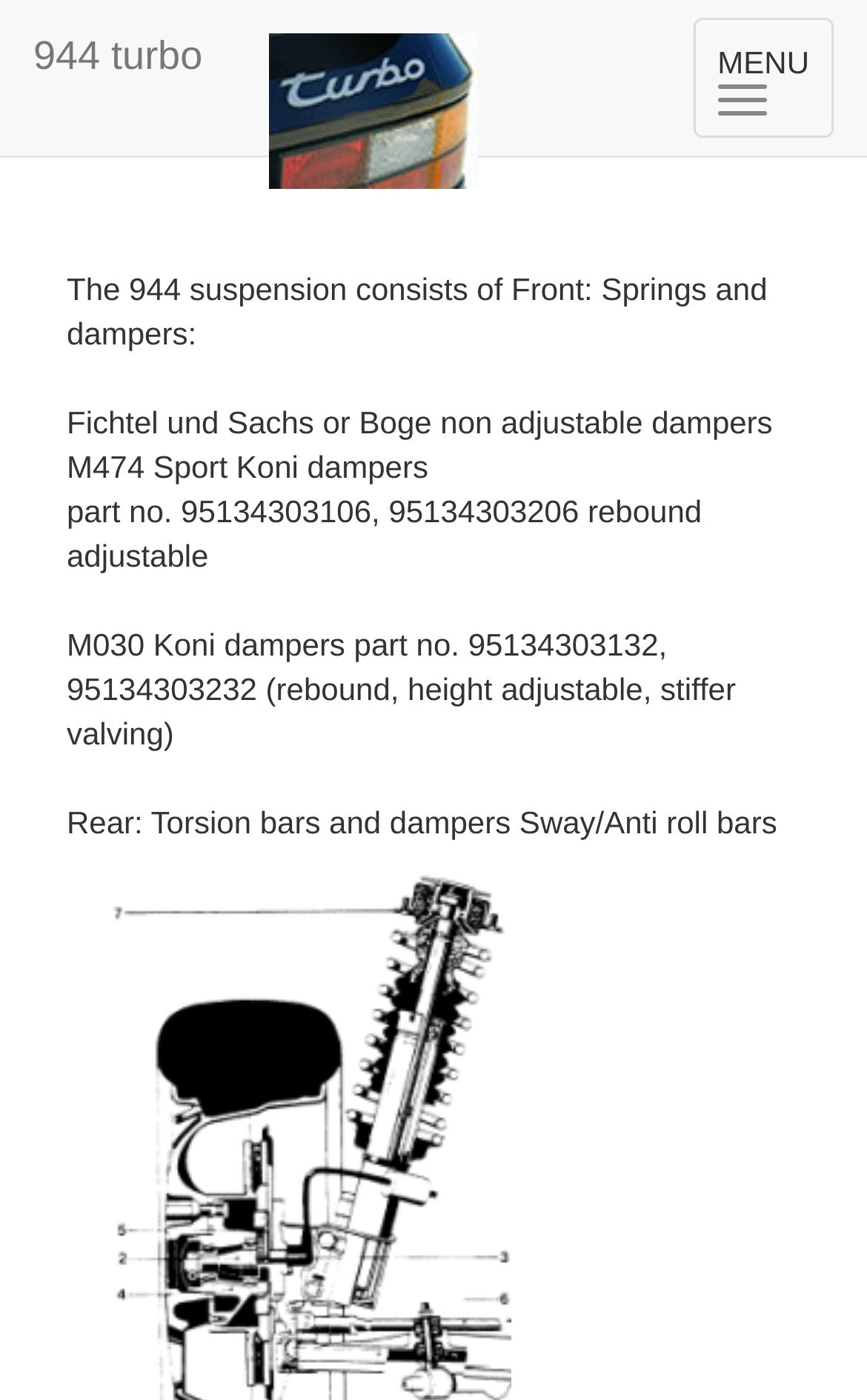How many types of dampers are mentioned on the webpage?
Please give a well-detailed answer to the question.

The webpage mentions three types of dampers: Fichtel und Sachs or Boge non adjustable dampers, M474 Sport Koni dampers, and M030 Koni dampers.